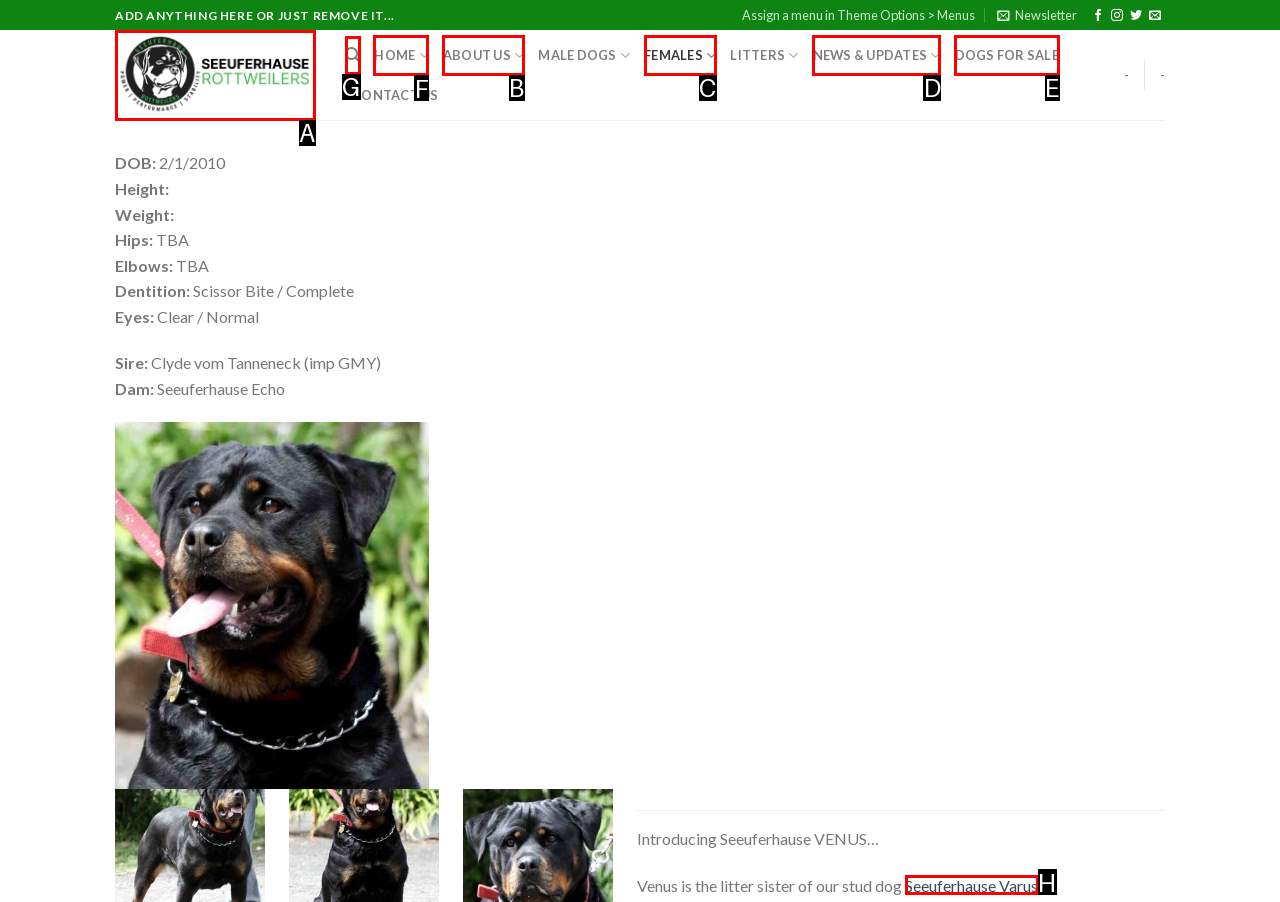Identify the correct UI element to click to follow this instruction: Read the 'FHA 203K Loan' heading
Respond with the letter of the appropriate choice from the displayed options.

None